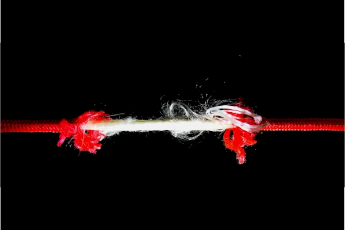Provide a one-word or one-phrase answer to the question:
What is the color of the fibers at both ends of the rope?

Red